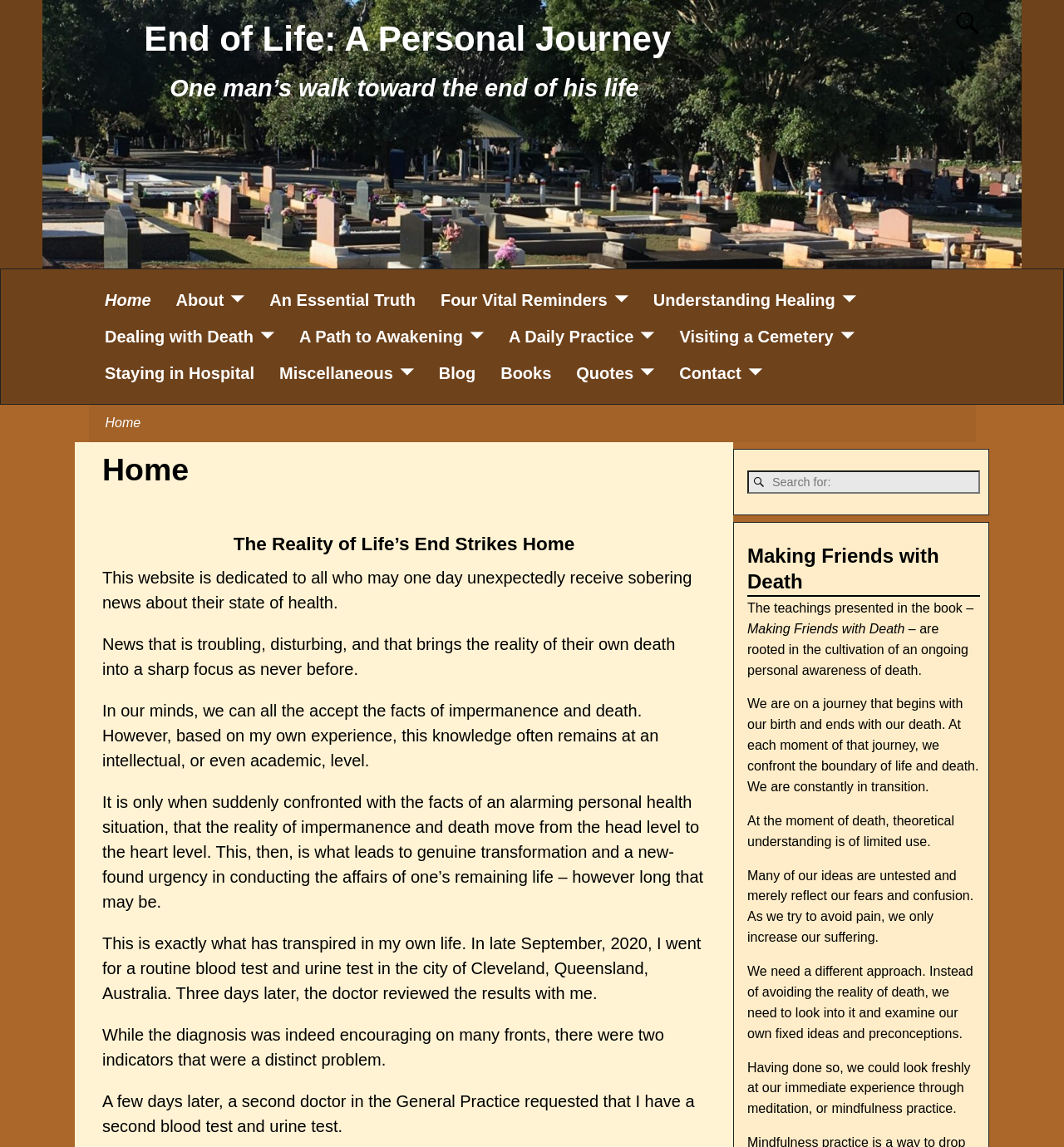Describe every aspect of the webpage in a detailed manner.

This webpage is about a personal journey towards the end of life, with a focus on accepting and dealing with mortality. At the top, there is a heading that reads "End of Life: A Personal Journey" with a link to the same title. Below this, there is a search bar on the right side. 

On the left side, there is a large image that spans almost the entire width of the page. Below the image, there are several links to different sections of the website, including "Home", "About", "An Essential Truth", and others. 

The main content of the page is divided into two sections. The left section has a heading that reads "Home" and contains a series of paragraphs that describe the author's personal experience with receiving a sobering health diagnosis and how it led to a transformation in their life. The text explains how the author's understanding of impermanence and death moved from an intellectual level to a heart level, leading to a newfound urgency in conducting their remaining life.

The right section has a heading that reads "Making Friends with Death" and contains several paragraphs that discuss the importance of cultivating an ongoing personal awareness of death. The text explains how theoretical understanding is limited at the moment of death and how we need to look into the reality of death and examine our own fixed ideas and preconceptions. It also suggests that meditation or mindfulness practice can help us look freshly at our immediate experience.